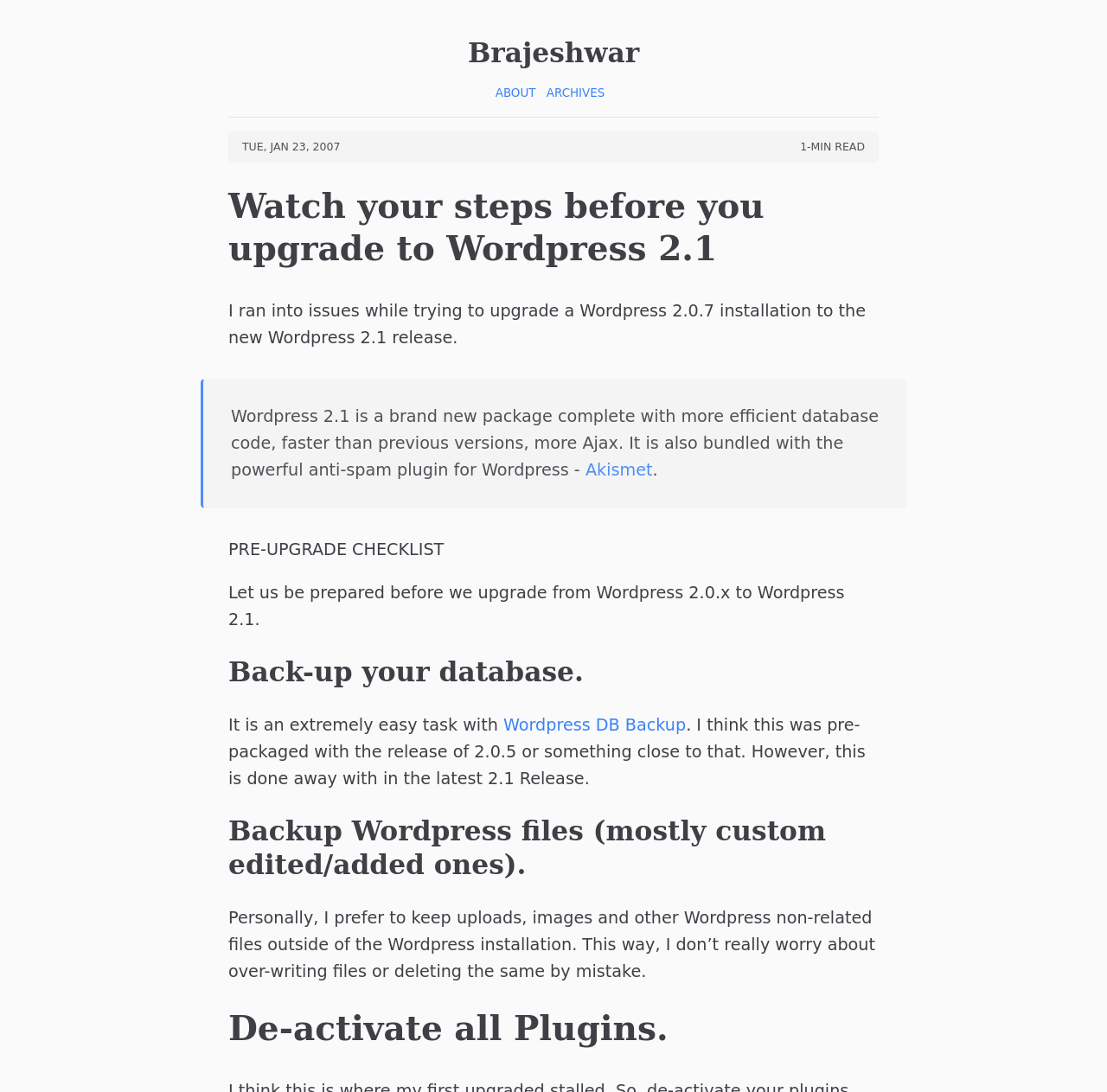Locate the bounding box coordinates for the element described below: "MAKE A DONATION". The coordinates must be four float values between 0 and 1, formatted as [left, top, right, bottom].

None